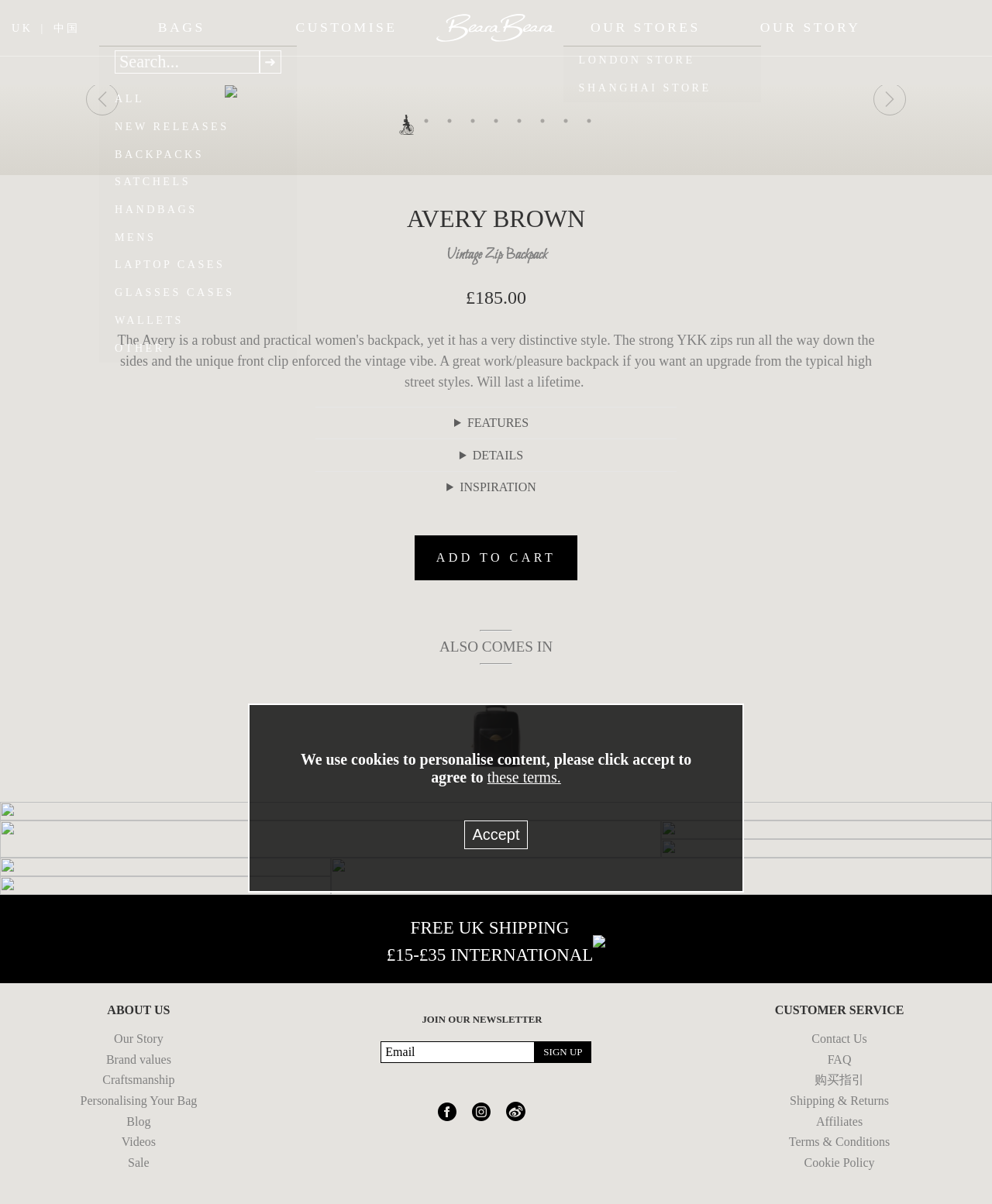Identify the bounding box coordinates for the element you need to click to achieve the following task: "View our story". The coordinates must be four float values ranging from 0 to 1, formatted as [left, top, right, bottom].

[0.766, 0.015, 0.868, 0.031]